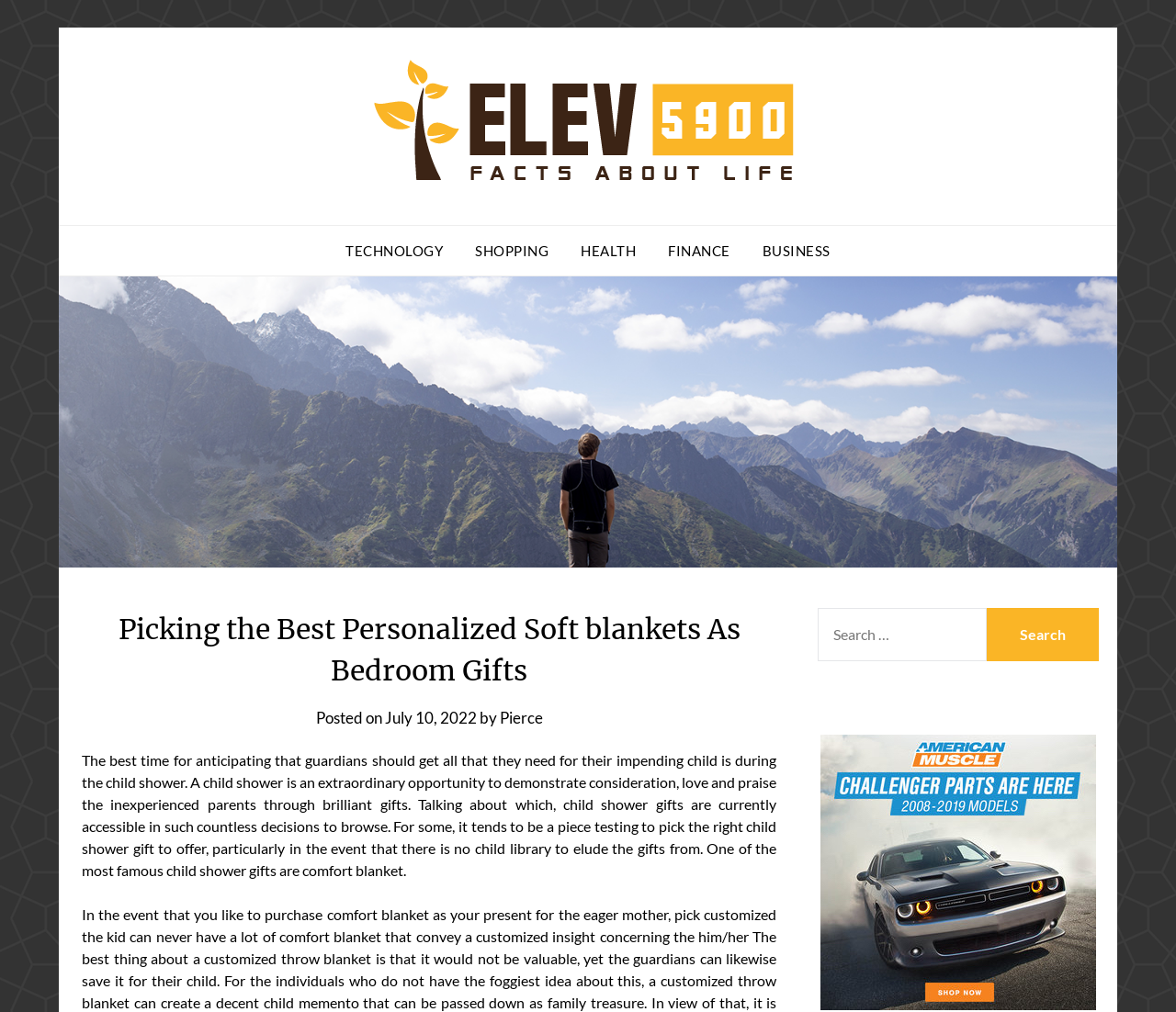What is the purpose of the search box?
Look at the image and answer the question using a single word or phrase.

To search the website